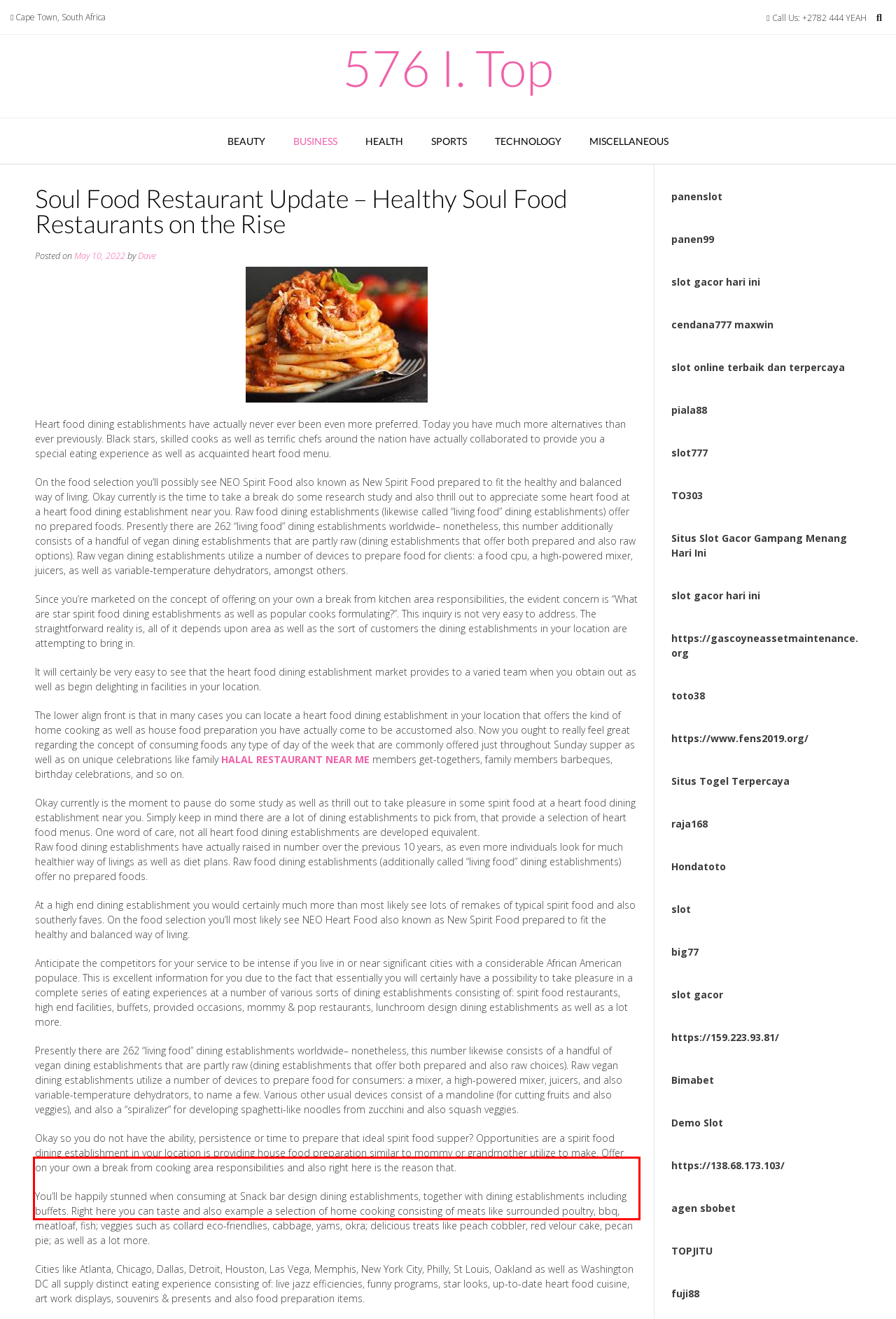You have a screenshot of a webpage with a red bounding box. Use OCR to generate the text contained within this red rectangle.

You’ll be happily stunned when consuming at Snack bar design dining establishments, together with dining establishments including buffets. Right here you can taste and also example a selection of home cooking consisting of meats like surrounded poultry, bbq, meatloaf, fish; veggies such as collard eco-friendlies, cabbage, yams, okra; delicious treats like peach cobbler, red velour cake, pecan pie; as well as a lot more.